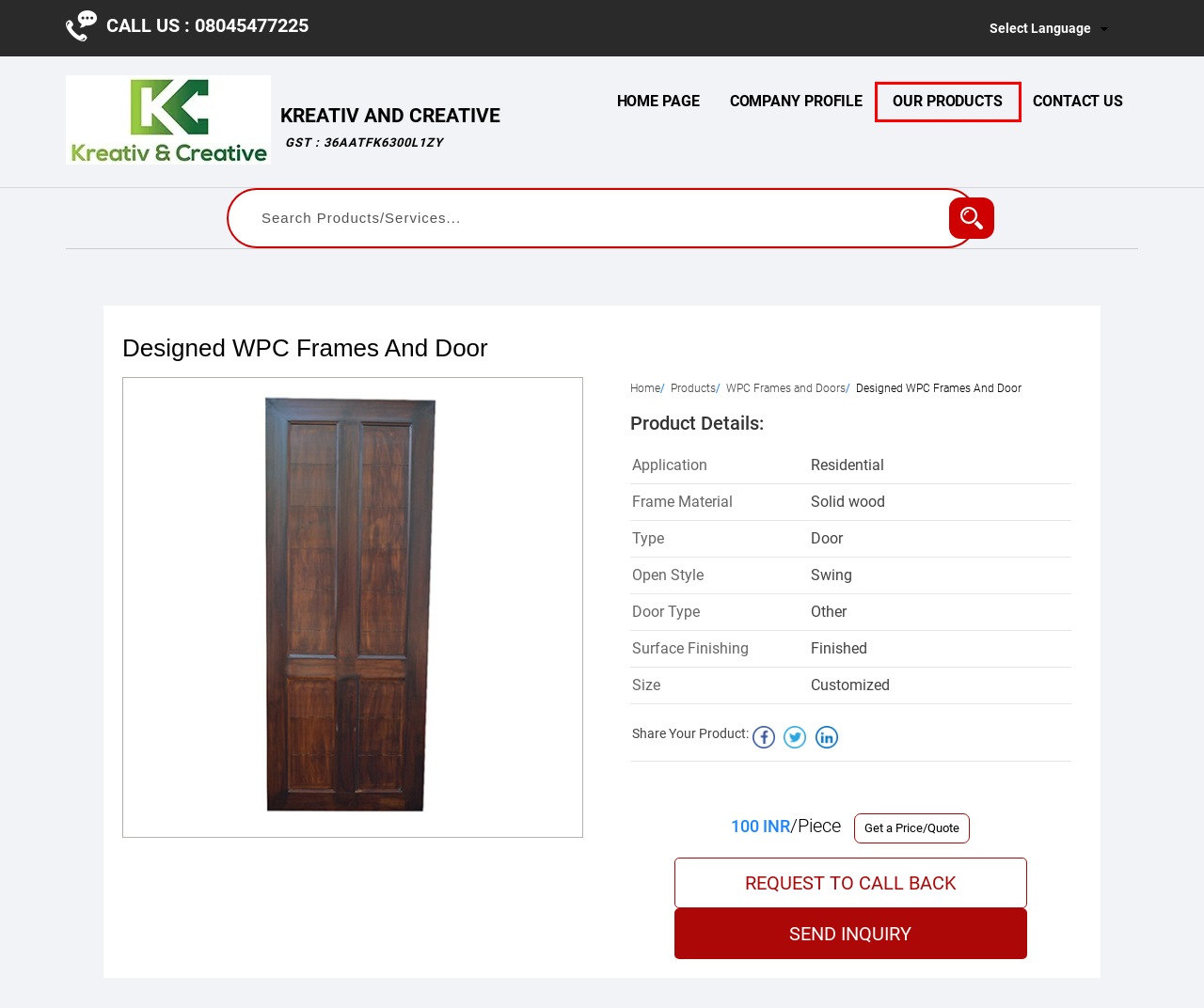A screenshot of a webpage is given with a red bounding box around a UI element. Choose the description that best matches the new webpage shown after clicking the element within the red bounding box. Here are the candidates:
A. WPC Doors and WPC frame Manufacturer in Telangana
B. Fire Retardant WPC Frames And Door Manufacturer,Supplier in Secunderabad,Telangana
C. 3x2 Inch WPC Frames And Door Manufacturer,Supplier in Secunderabad,Telangana
D. About TradeIndia.com - India's Largest Online B2B Marketplace
E. Infocom Network Limited (TradeIndia.com) - Terms & Conditions
F. TradeIndia - Indian Exporters, Manufacturers, Suppliers Directory, B2B Business Directory
G. Heat Insulated Door Frames Manufacturer,Designer WPC Door Supplier,Telangana
H. 5x2.5 Inch White WPC Frames And Door Manufacturer,Supplier in Secunderabad,Telangana

G